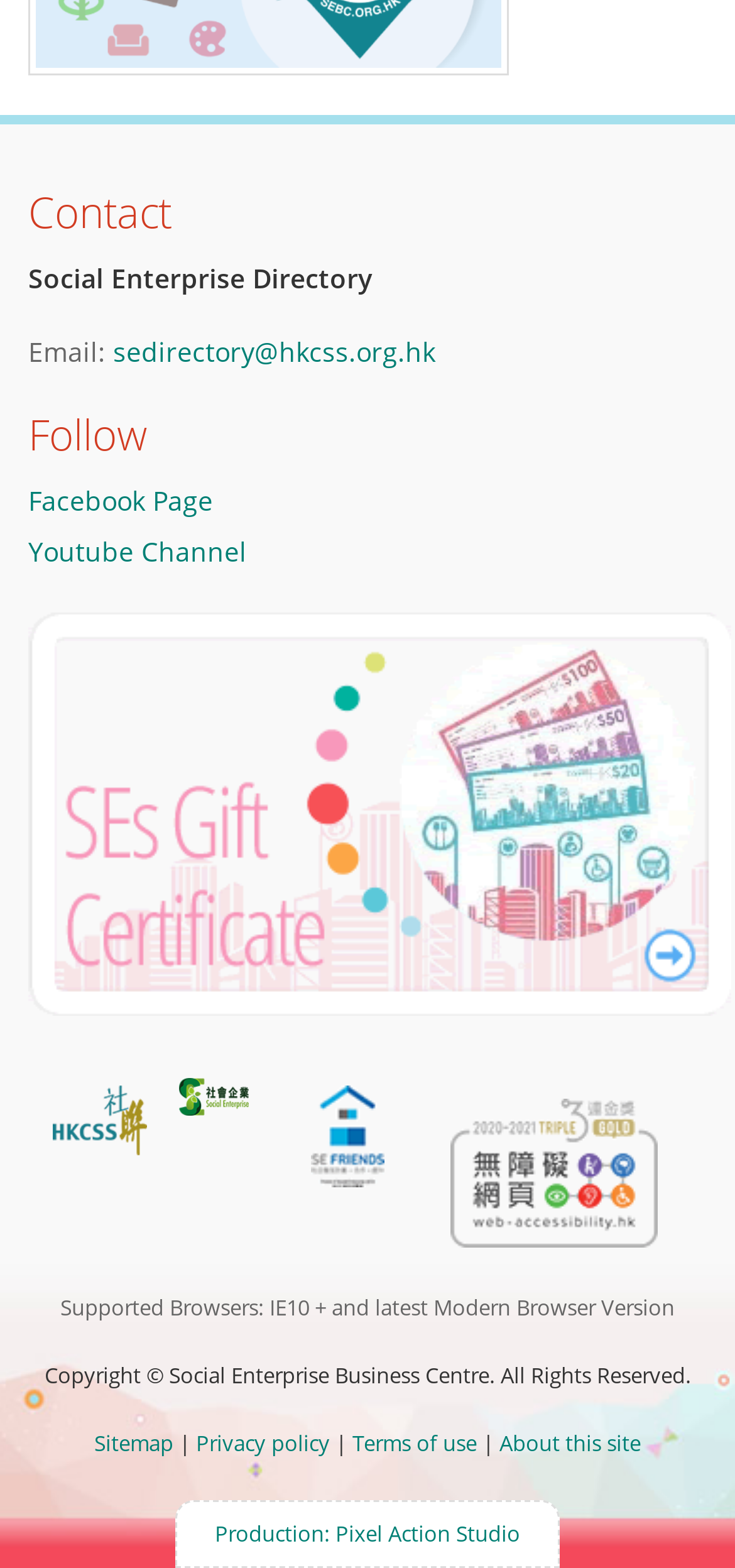Provide your answer in one word or a succinct phrase for the question: 
What is the name of the studio that produced the website?

Pixel Action Studio